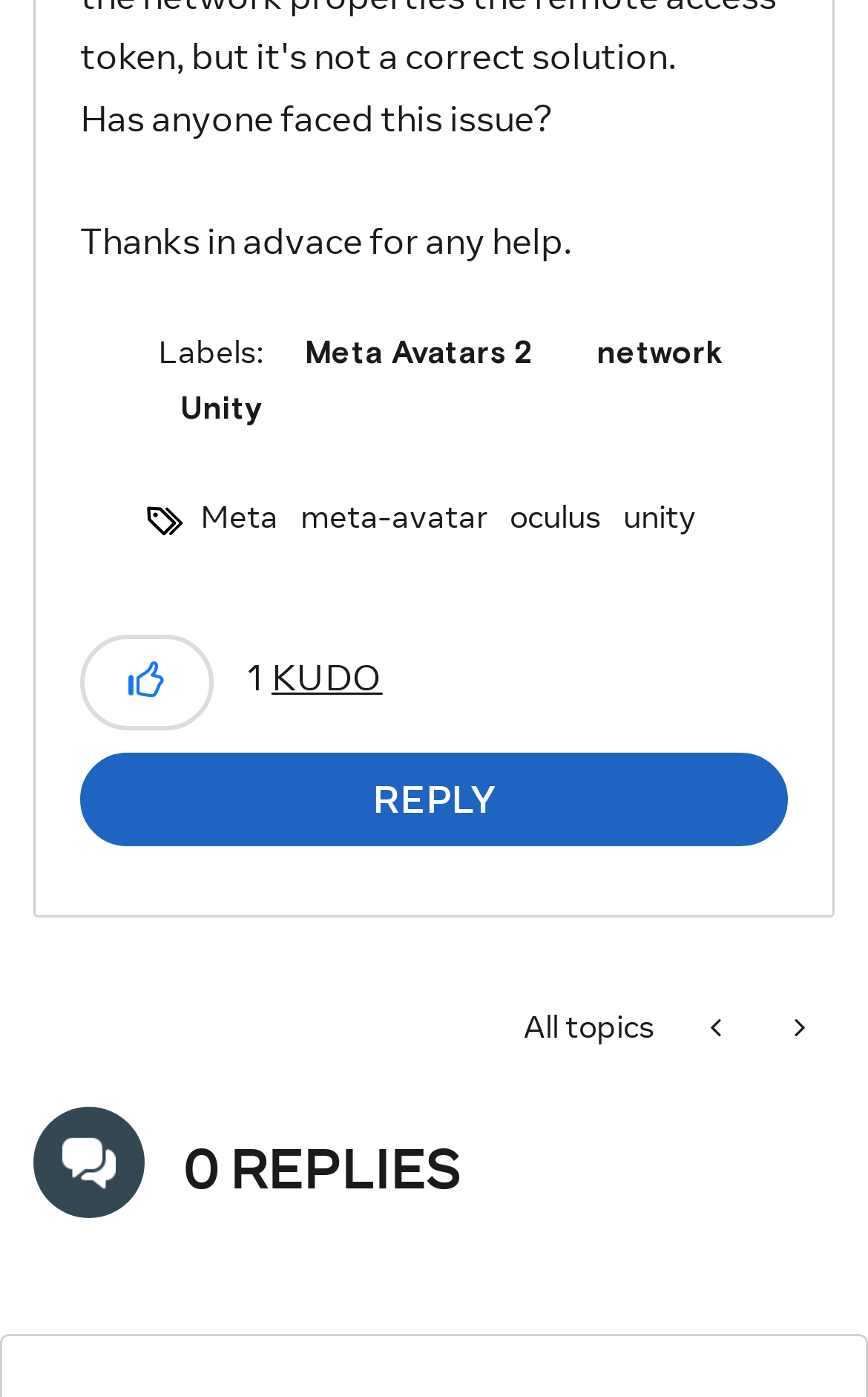Please identify the bounding box coordinates of the element that needs to be clicked to perform the following instruction: "View all topics".

[0.569, 0.705, 0.787, 0.766]